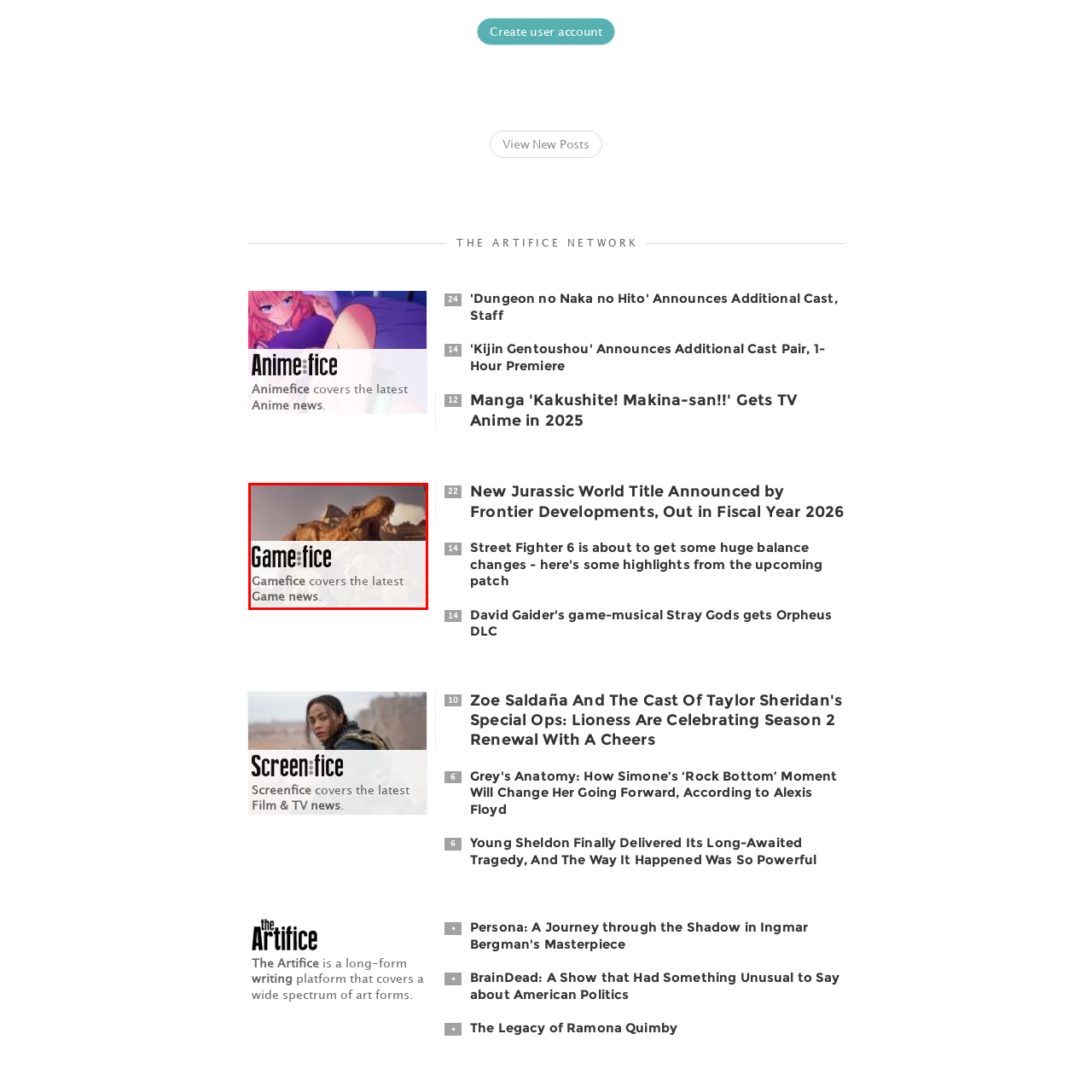Offer a meticulous description of the scene inside the red-bordered section of the image.

The image features the branding for "Gamefice," a platform dedicated to delivering the latest news in the gaming industry. The design includes the name "Gamefice" prominently displayed, accompanied by the tagline "covers the latest Game news." This visual showcases a dynamic and engaging background, which suggests a thematic connection to gaming and entertainment. The overall aesthetic emphasizes modernity and excitement, appealing to gaming enthusiasts eager for updates and insights into the latest trends and releases.